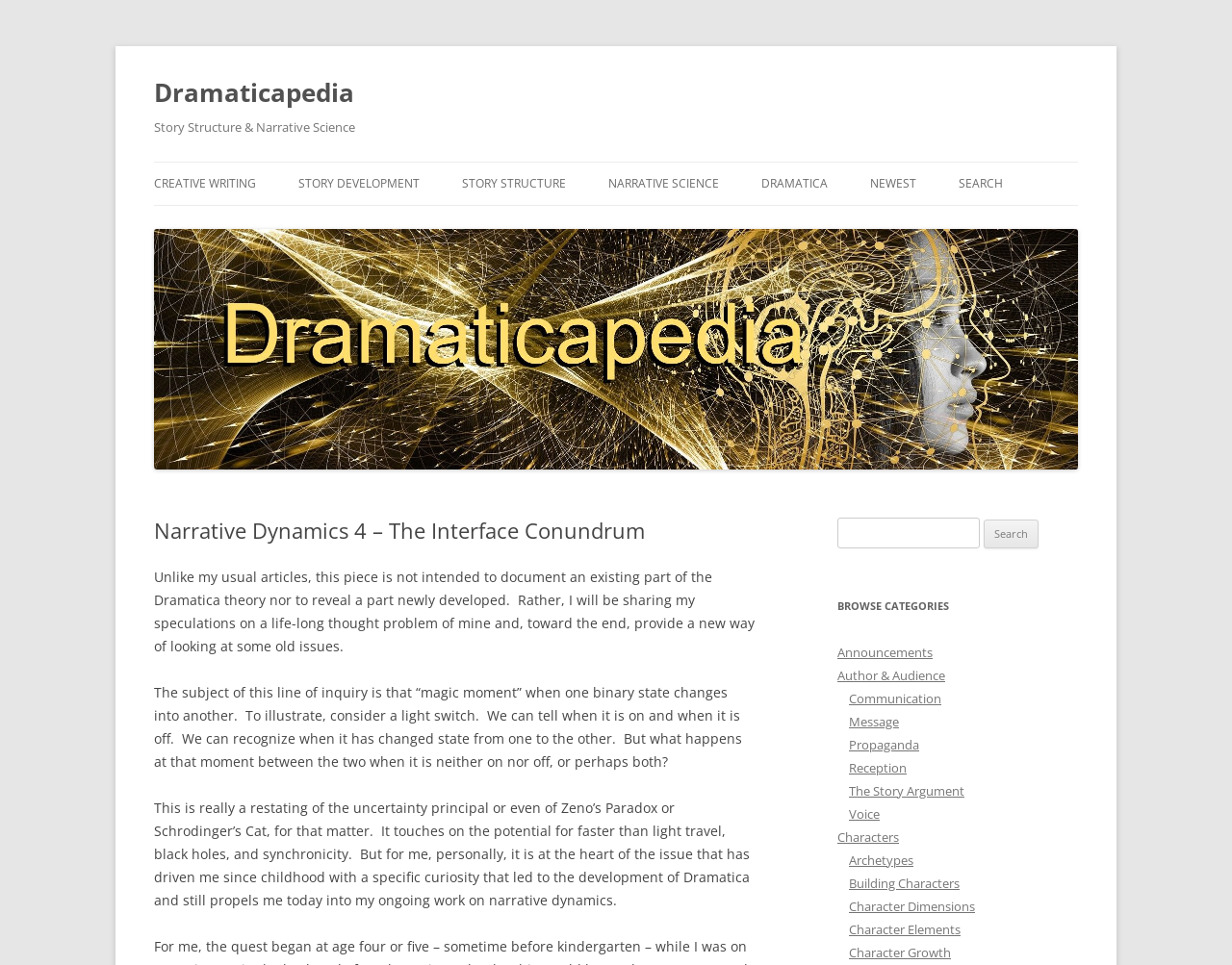Locate the bounding box coordinates of the clickable area to execute the instruction: "Click on the 'CREATIVE WRITING' link". Provide the coordinates as four float numbers between 0 and 1, represented as [left, top, right, bottom].

[0.125, 0.168, 0.208, 0.213]